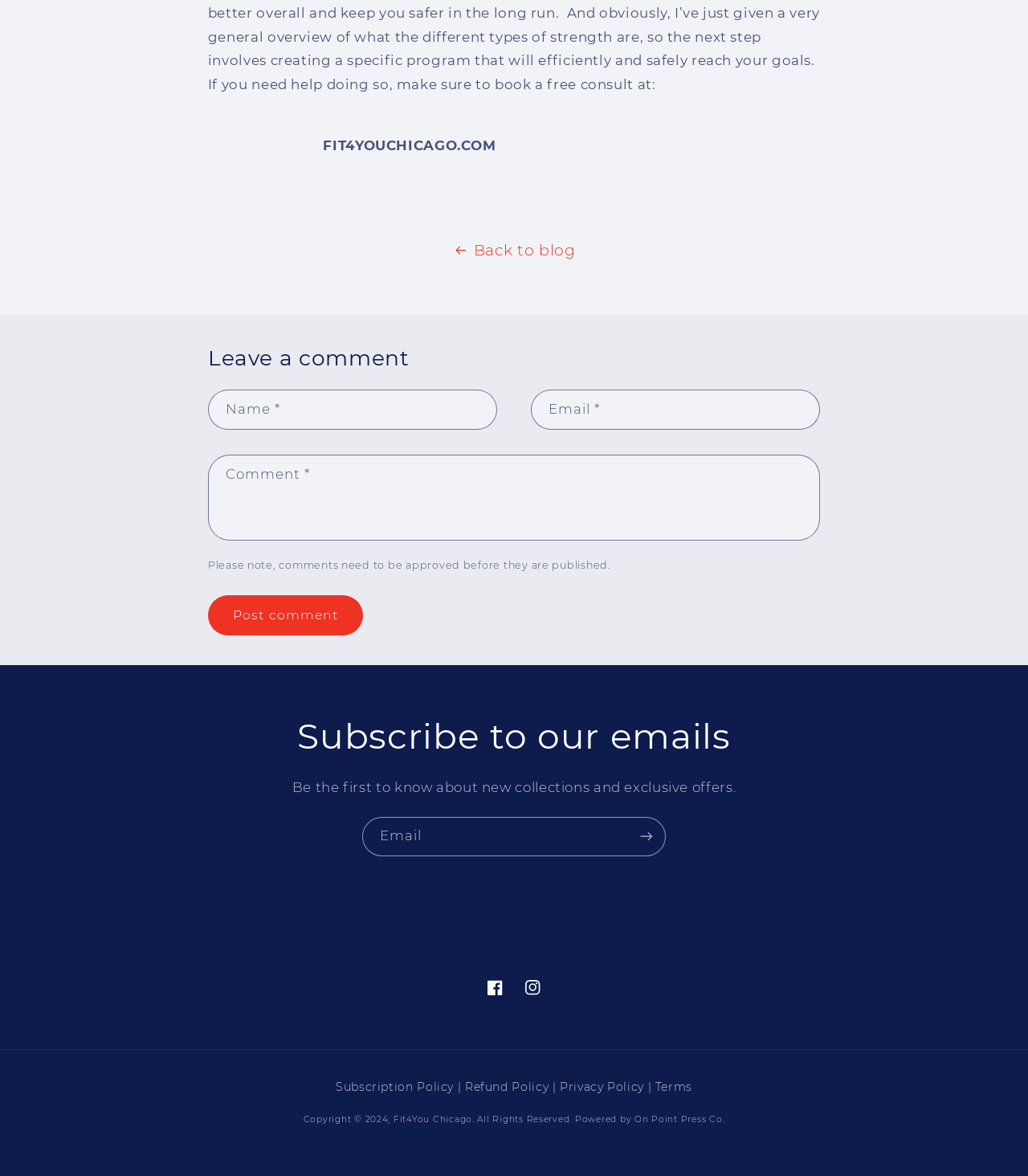Find the bounding box coordinates for the area you need to click to carry out the instruction: "Post a comment". The coordinates should be four float numbers between 0 and 1, indicated as [left, top, right, bottom].

[0.202, 0.506, 0.353, 0.54]